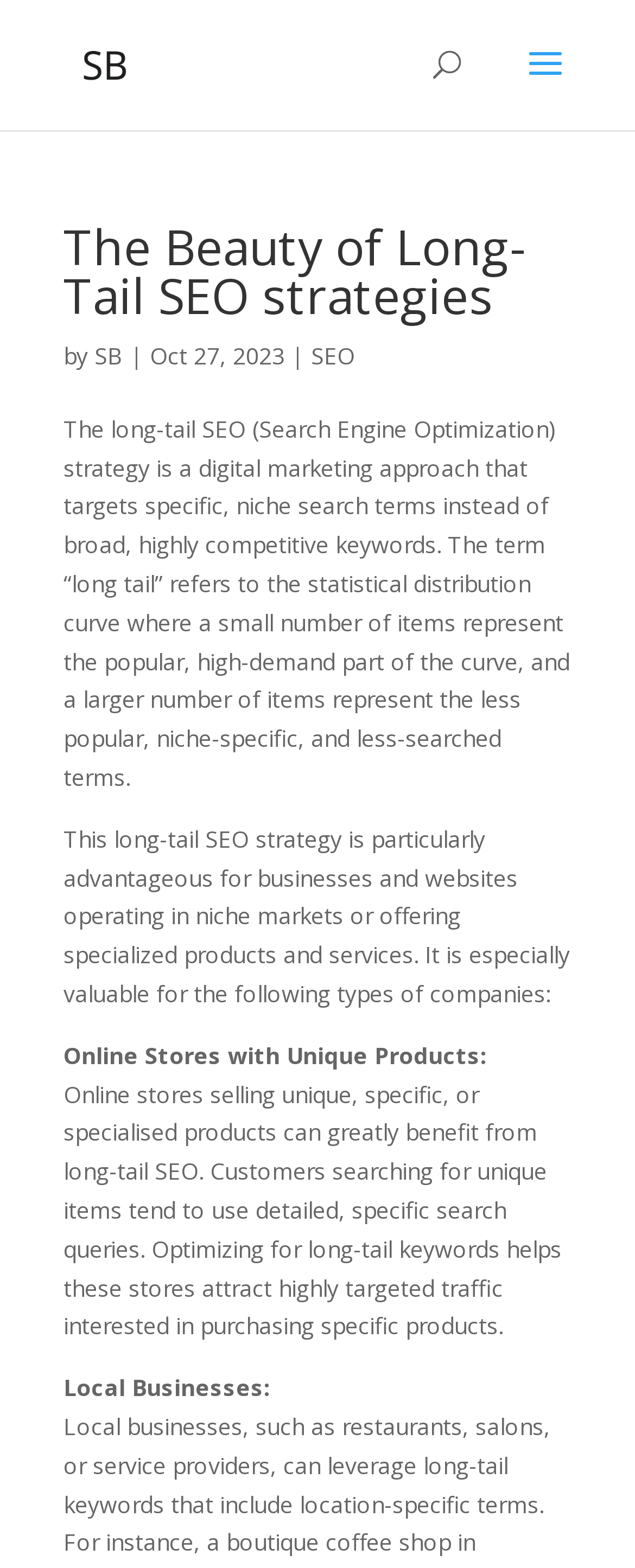What is the date of the article?
Refer to the screenshot and respond with a concise word or phrase.

Oct 27, 2023